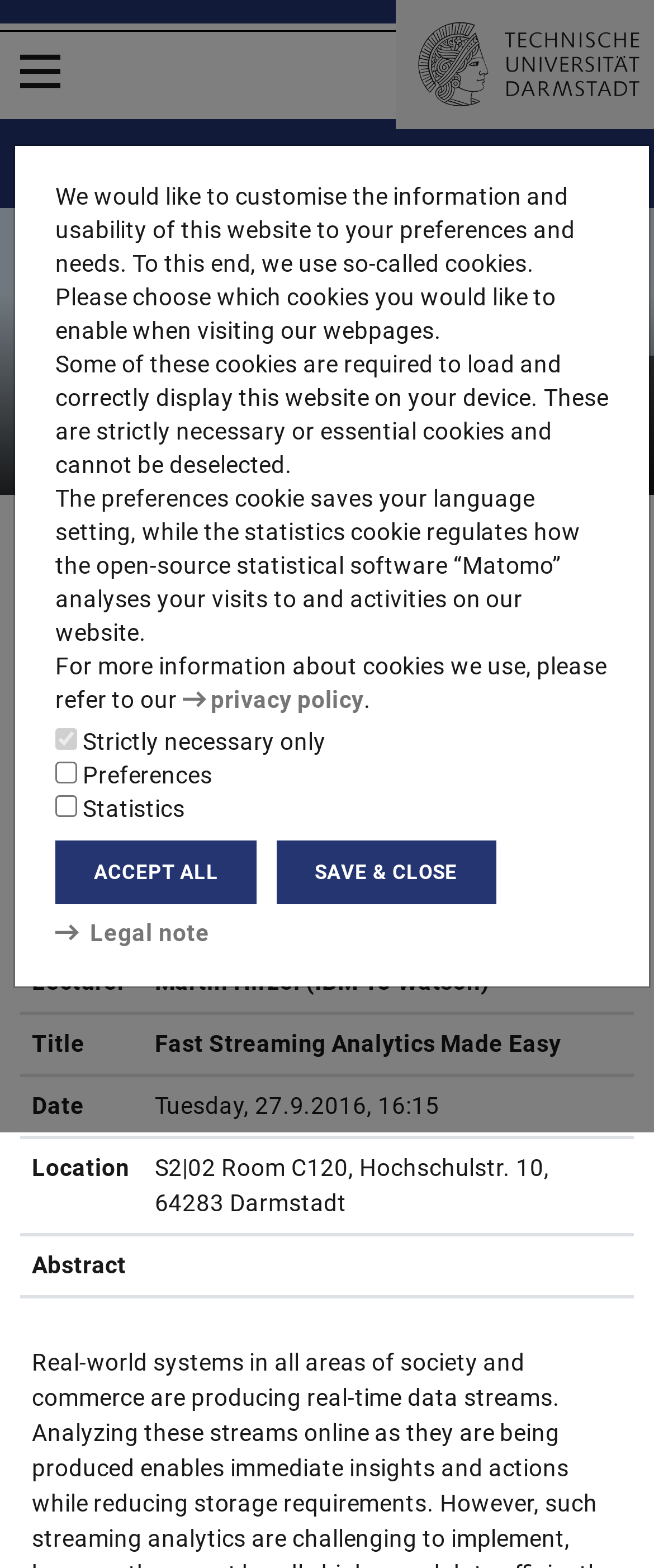Deliver a detailed narrative of the webpage's visual and textual elements.

The webpage is about Martin Hirzel, a lecturer at TU Darmstadt, and is part of the SFB 1053 MAKI project. At the top left corner, there is a button to open a menu. Next to it, there is a link to the SFB 1053 MAKI project. On the top right corner, there is a picture with a caption "Picture: MAKI". 

Below the picture, there is a heading with the name "Martin Hirzel". Underneath the heading, there is a navigation breadcrumb that shows the current location, with links to TU Darmstadt and SFB MAKI. The breadcrumb also has links to "Events" and "Guest Lectures", with a specific lecture dated 2016.

On the left side of the page, there is a button labeled "CONTACT" that expands to show a table with details about the lecturer, including title, date, location, and abstract of the lecture.

At the bottom of the page, there is a section about cookies, with a paragraph explaining their usage. There are also three checkboxes for selecting cookie preferences, and two buttons to accept or save the preferences. Additionally, there is a link to the privacy policy and a legal note.